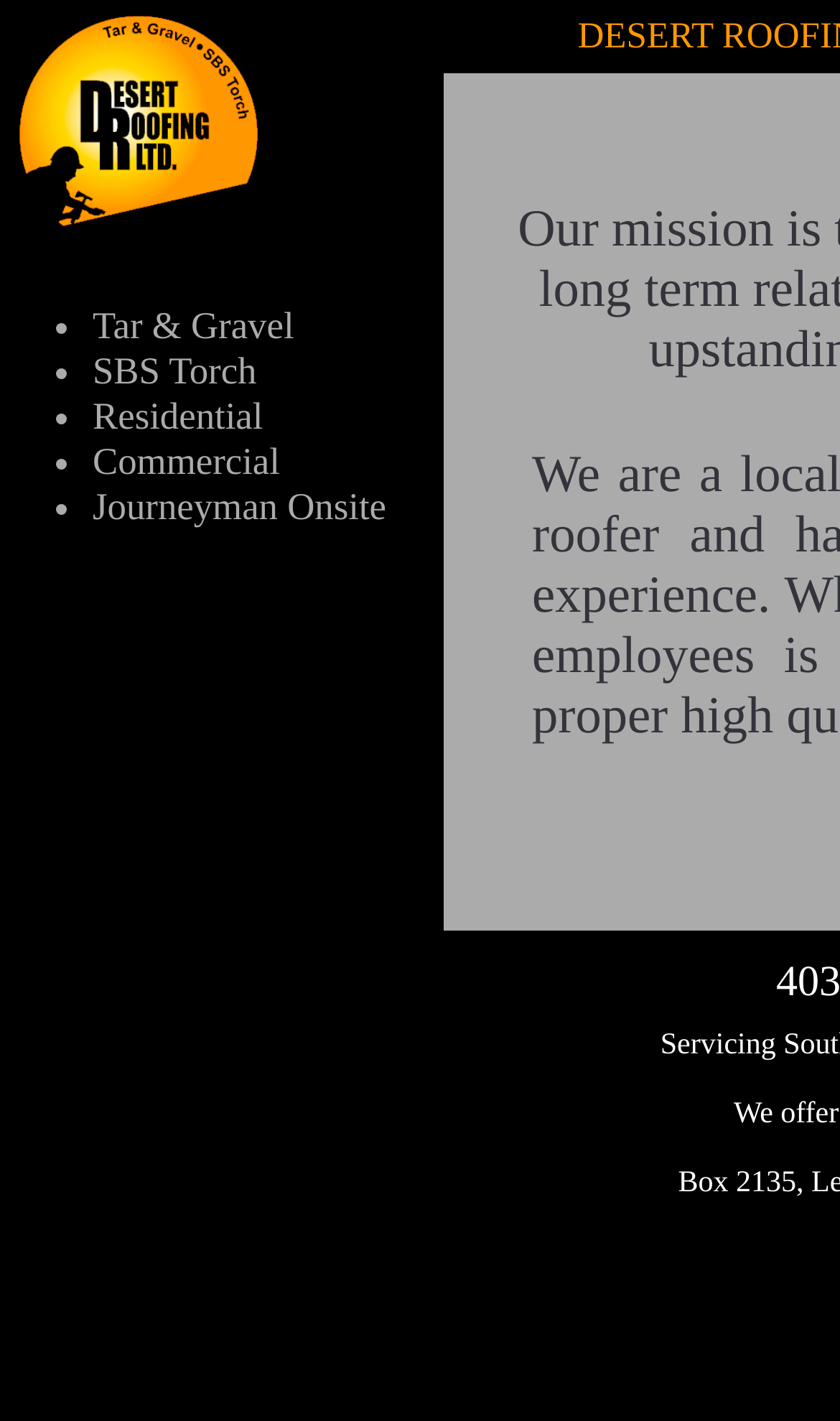How many types of roofing are mentioned?
Using the screenshot, give a one-word or short phrase answer.

3